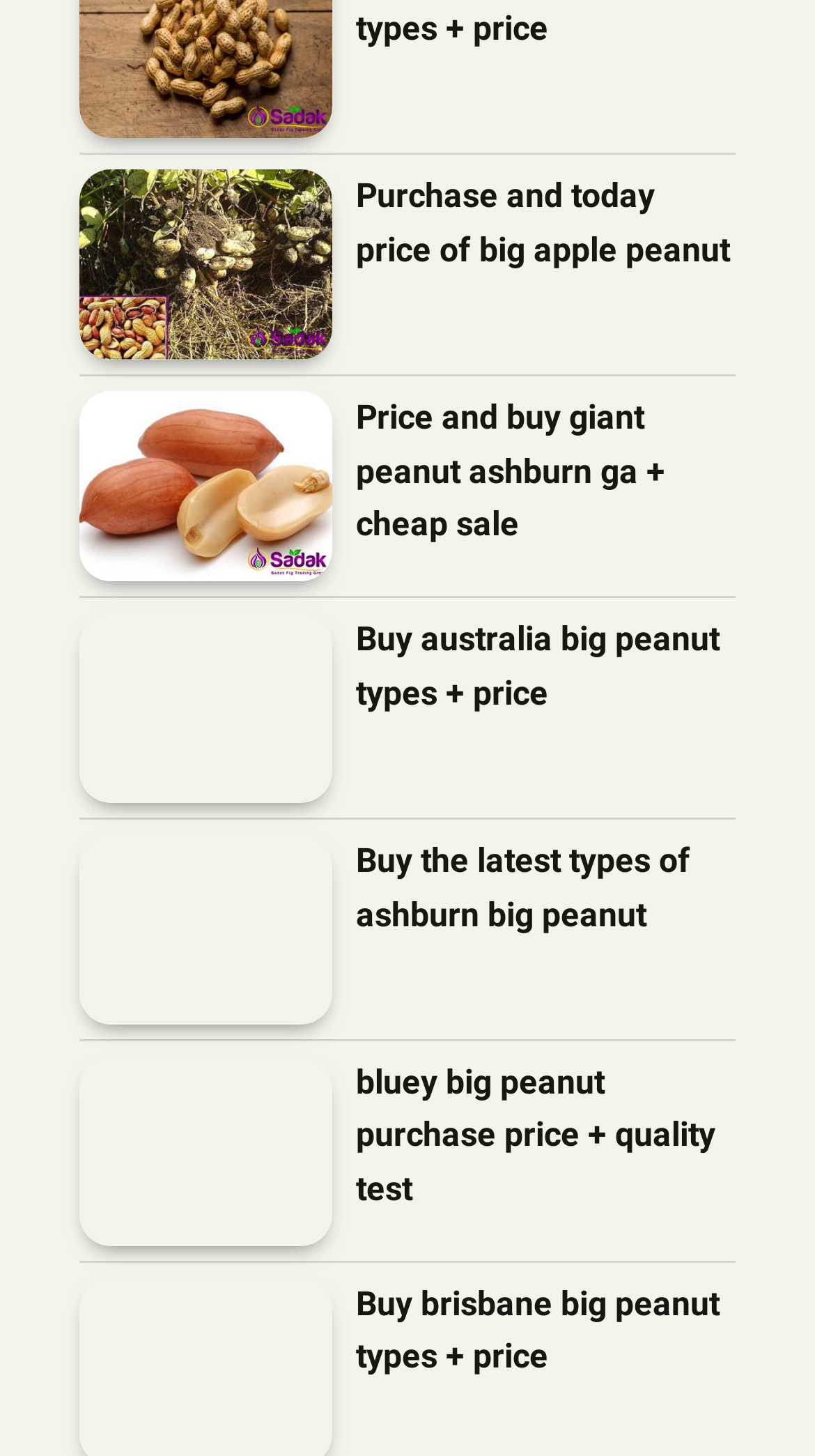Please specify the bounding box coordinates for the clickable region that will help you carry out the instruction: "Go back to the top".

None